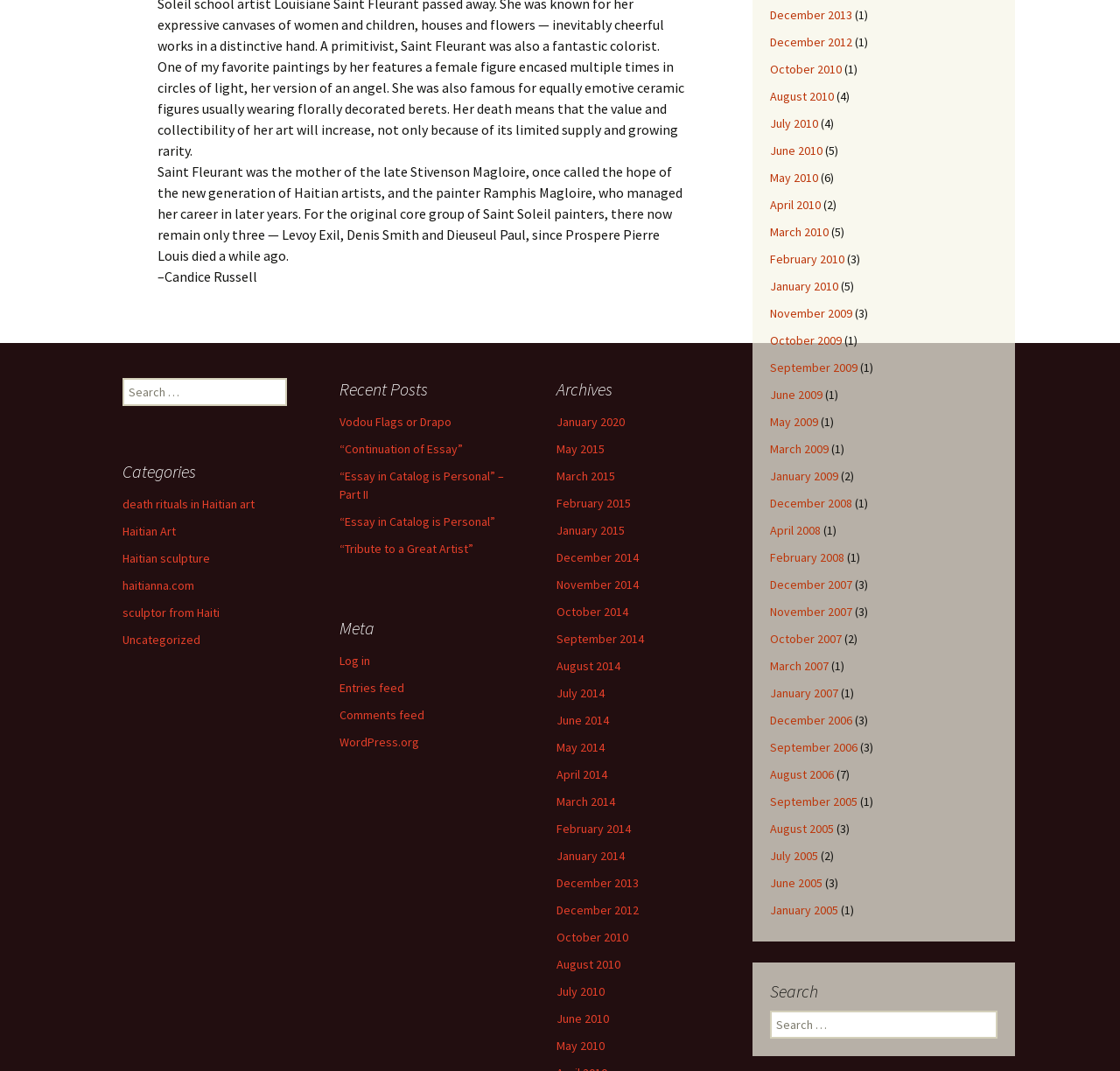Identify the bounding box coordinates for the element you need to click to achieve the following task: "Search for something". Provide the bounding box coordinates as four float numbers between 0 and 1, in the form [left, top, right, bottom].

[0.688, 0.944, 0.891, 0.97]